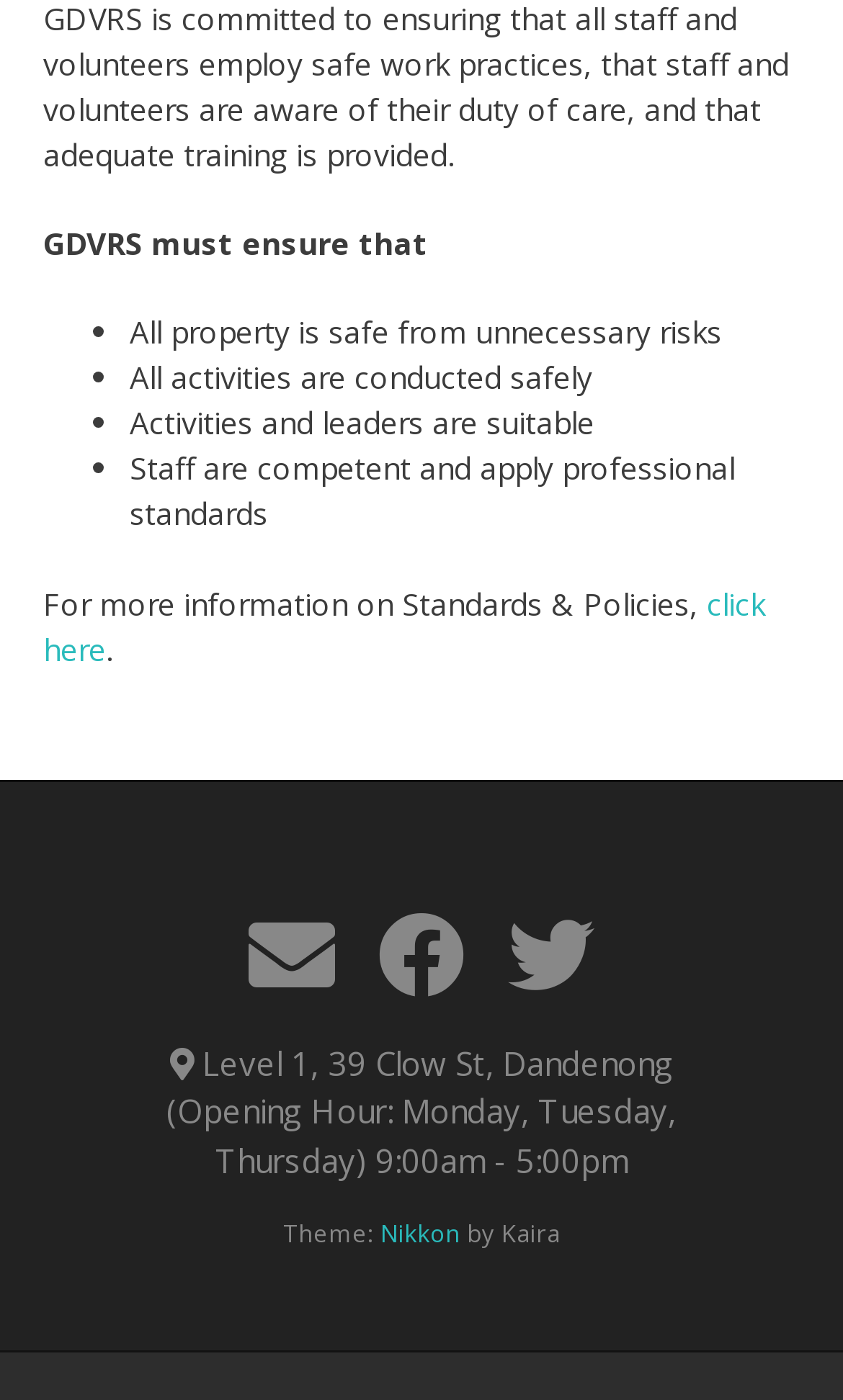What is the theme mentioned on the webpage?
Please provide a full and detailed response to the question.

The theme mentioned on the webpage is 'Nikkon' which is indicated by the link element with OCR text 'Nikkon' and bounding box coordinates [0.451, 0.869, 0.546, 0.892]